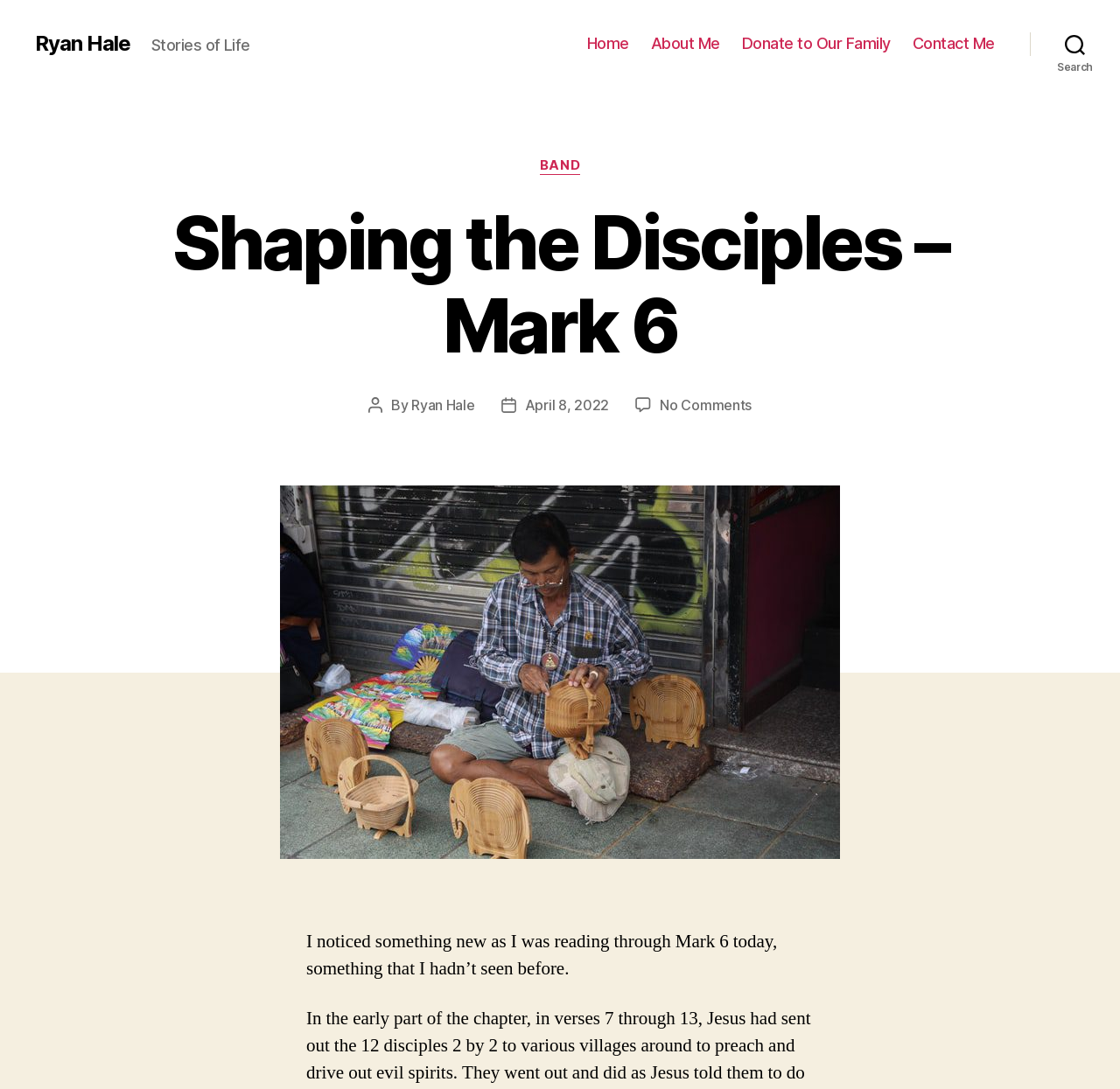Using the information from the screenshot, answer the following question thoroughly:
What is the topic of this post?

I found the answer by looking at the heading, which says 'Shaping the Disciples – Mark 6'.